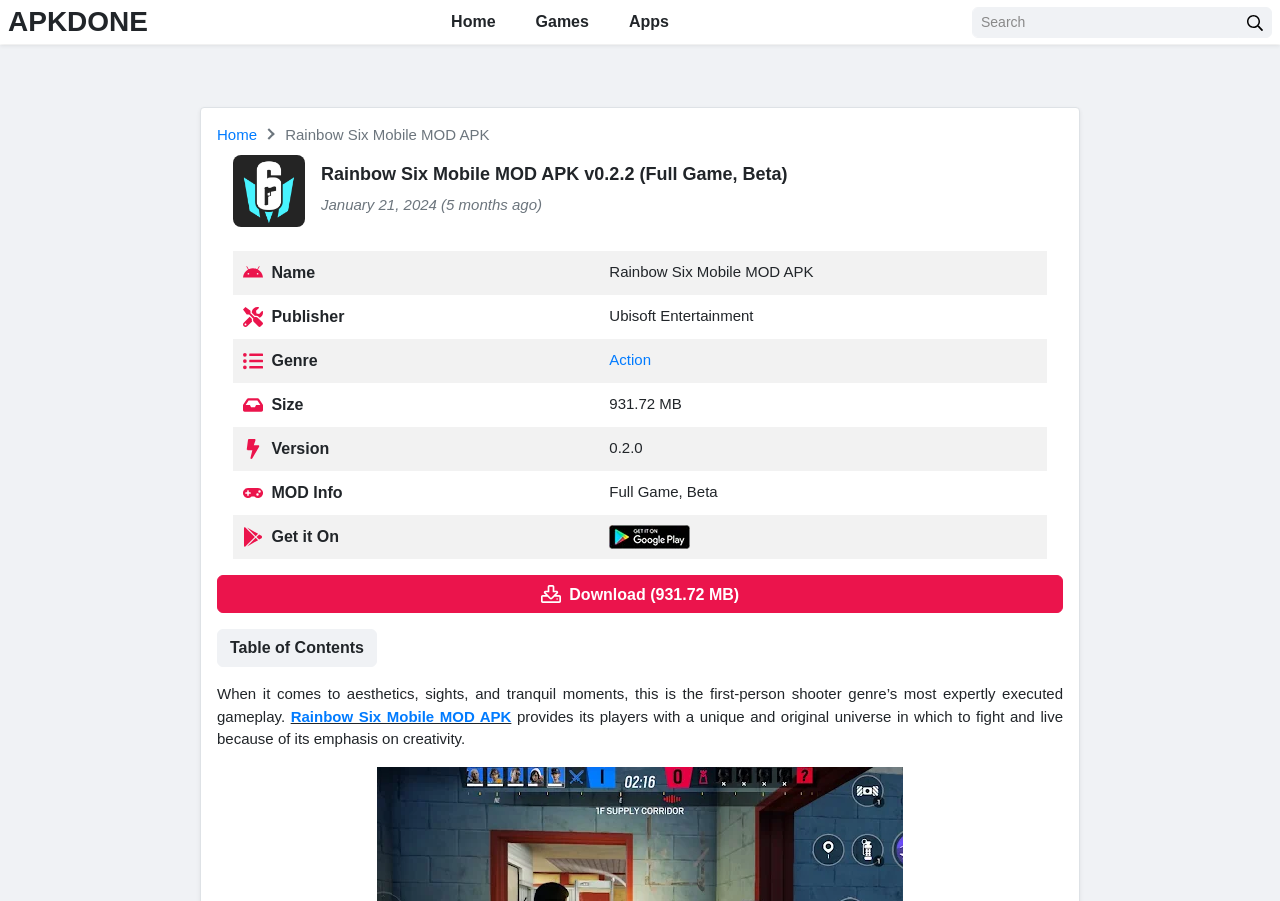Provide the text content of the webpage's main heading.

Rainbow Six Mobile MOD APK v0.2.2 (Full Game, Beta)